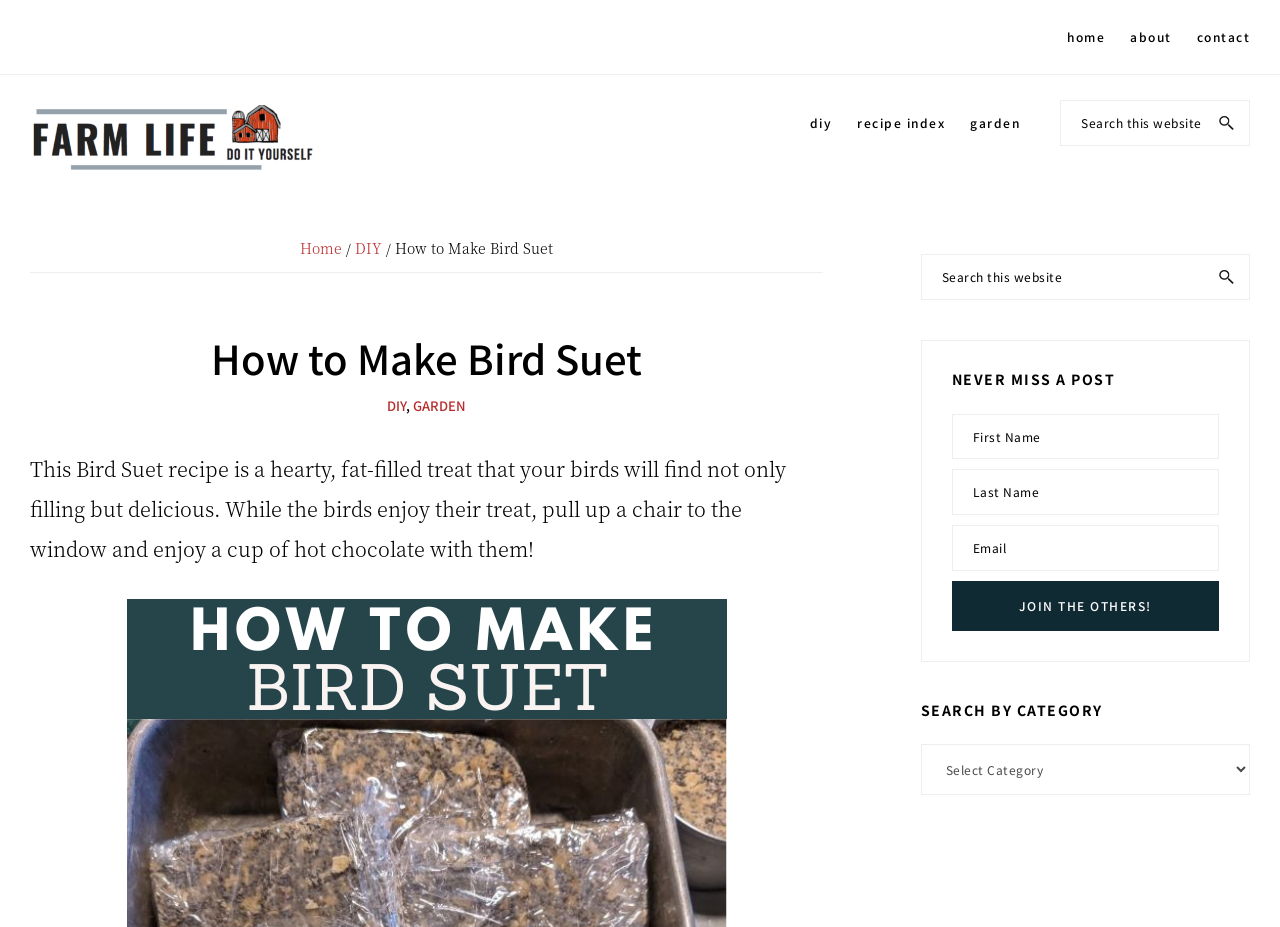Generate the text content of the main headline of the webpage.

How to Make Bird Suet